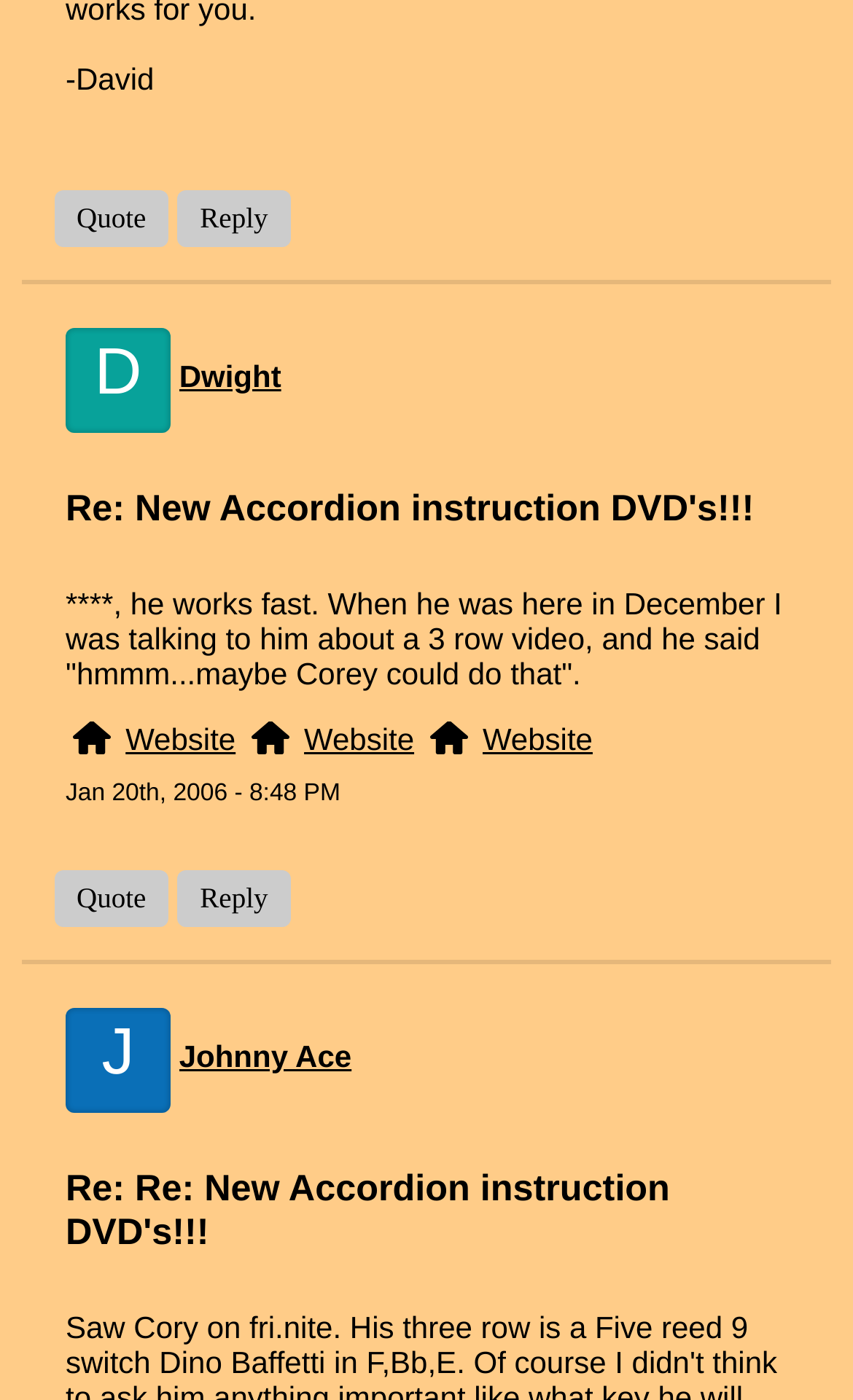Show the bounding box coordinates of the region that should be clicked to follow the instruction: "Visit Dwight's profile."

[0.21, 0.256, 0.646, 0.281]